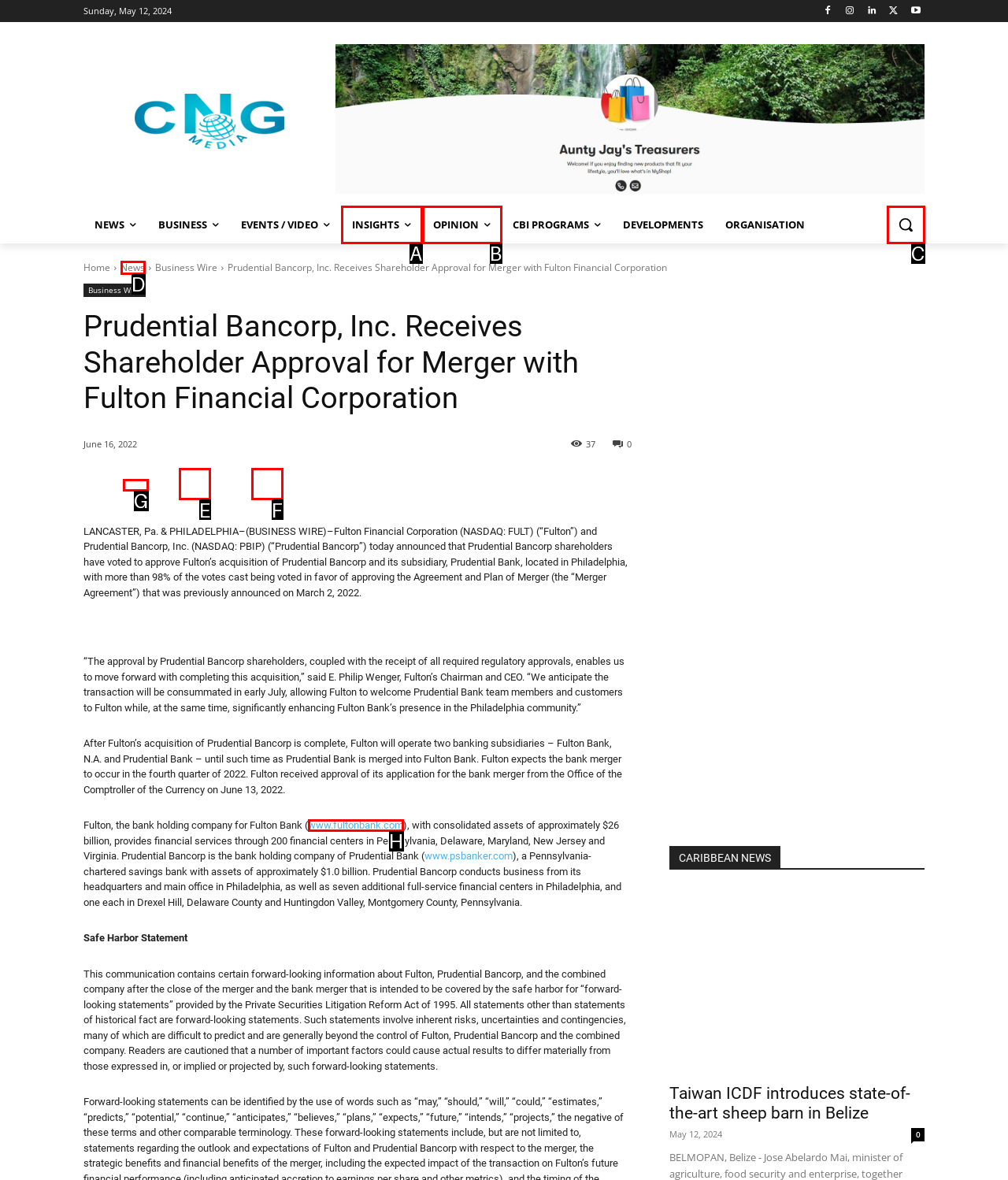Identify which lettered option completes the task: Share the article. Provide the letter of the correct choice.

G